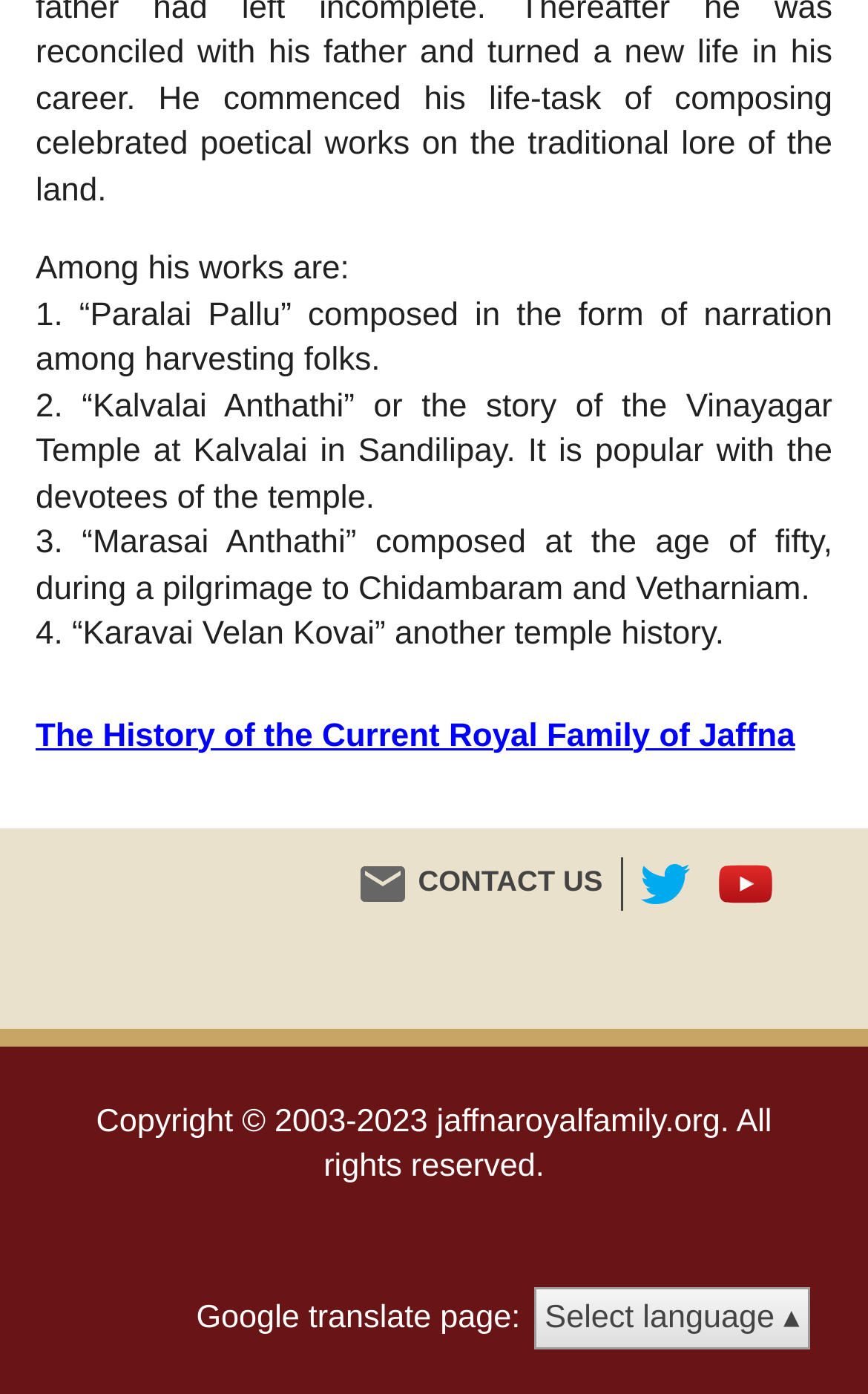Using the details in the image, give a detailed response to the question below:
What is the name of the temple mentioned in the second work?

I read the second StaticText element, which mentions 'the story of the Vinayagar Temple at Kalvalai in Sandilipay', so the name of the temple is Vinayagar Temple.